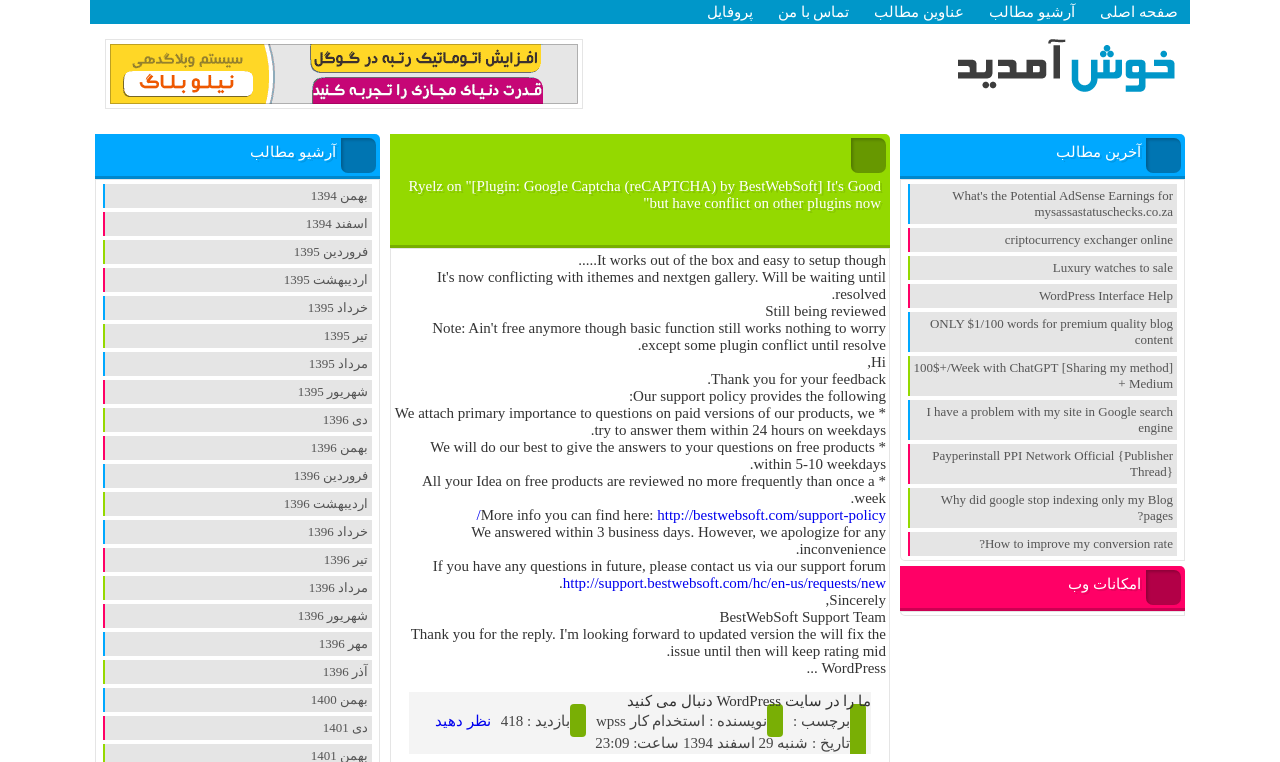How many archive links are there on the webpage?
Give a single word or phrase as your answer by examining the image.

24